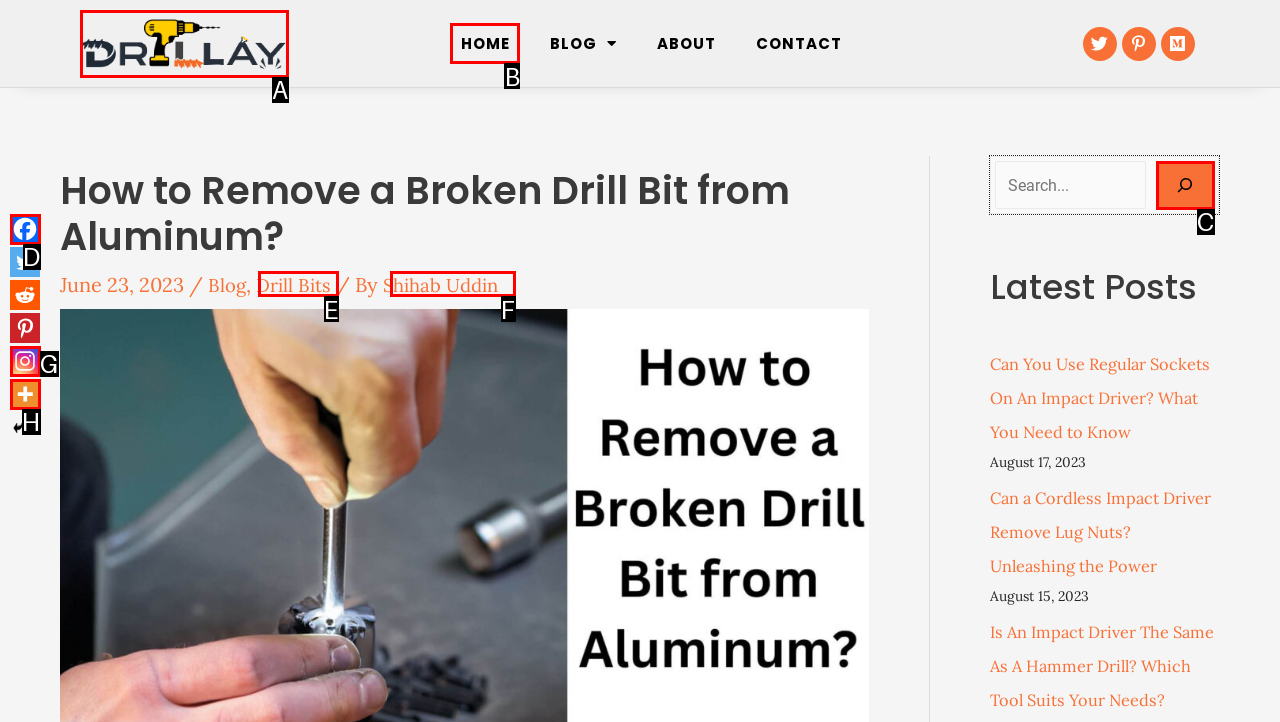Select the letter of the UI element you need to click to complete this task: Click on the 'HOME' link.

B